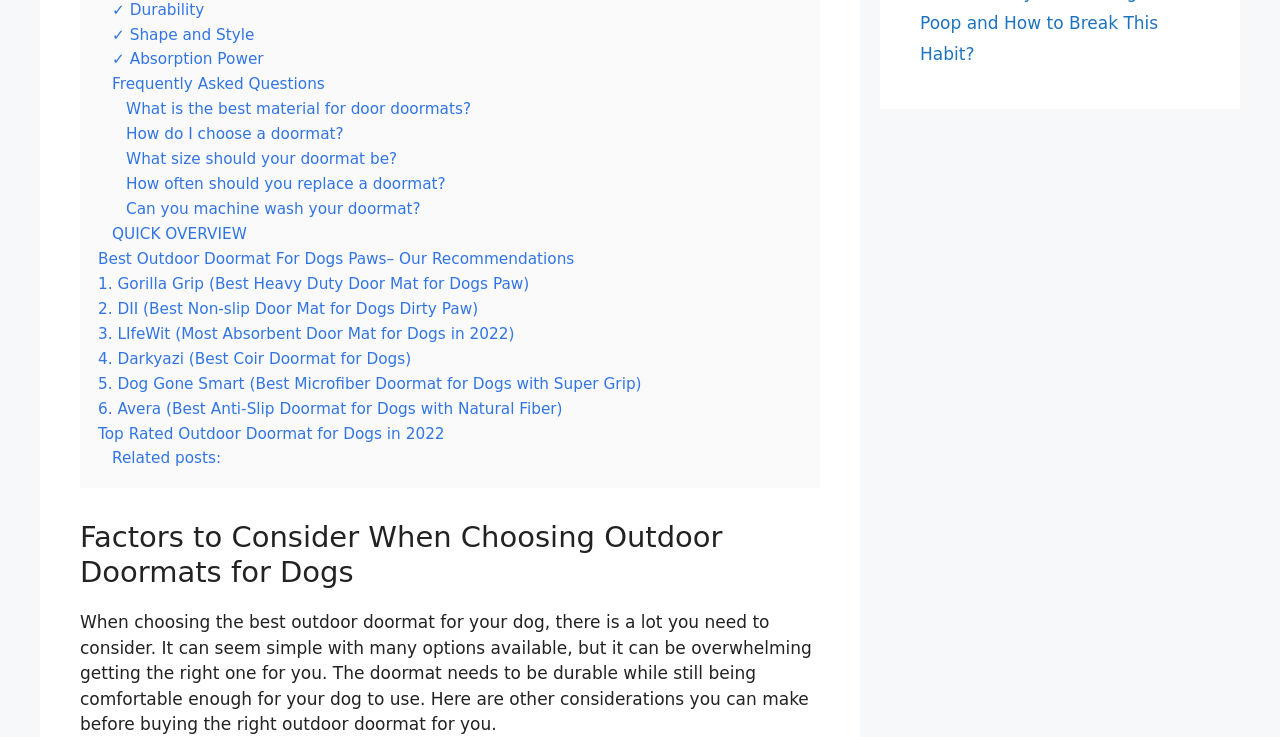Are there any FAQs provided on the webpage?
Analyze the screenshot and provide a detailed answer to the question.

The webpage provides a section titled 'Frequently Asked Questions' which includes links to questions such as 'What is the best material for door doormats?' and 'How often should you replace a doormat?'.